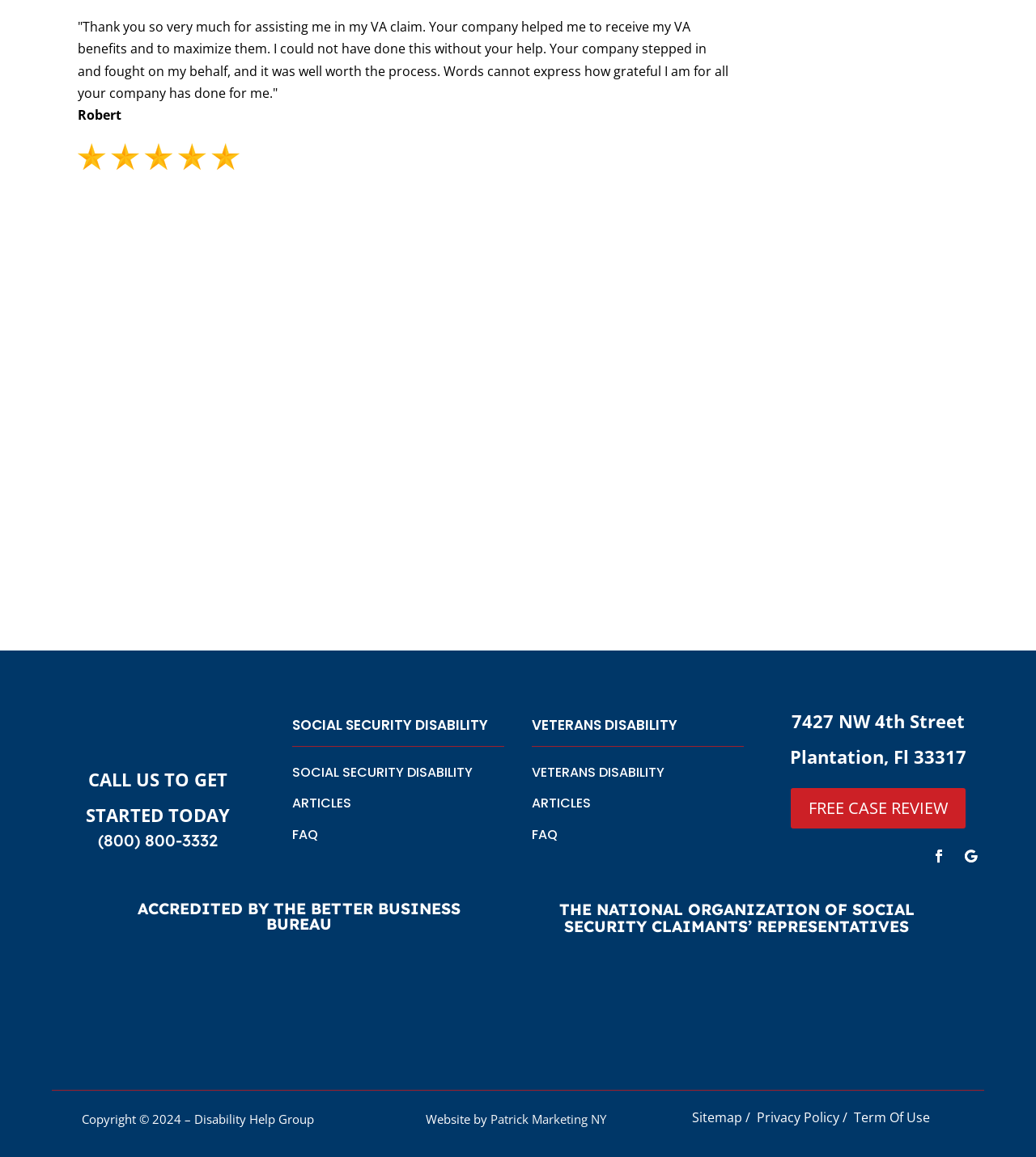Provide a brief response in the form of a single word or phrase:
What is the phone number to call for a free case review?

(800) 800-3332